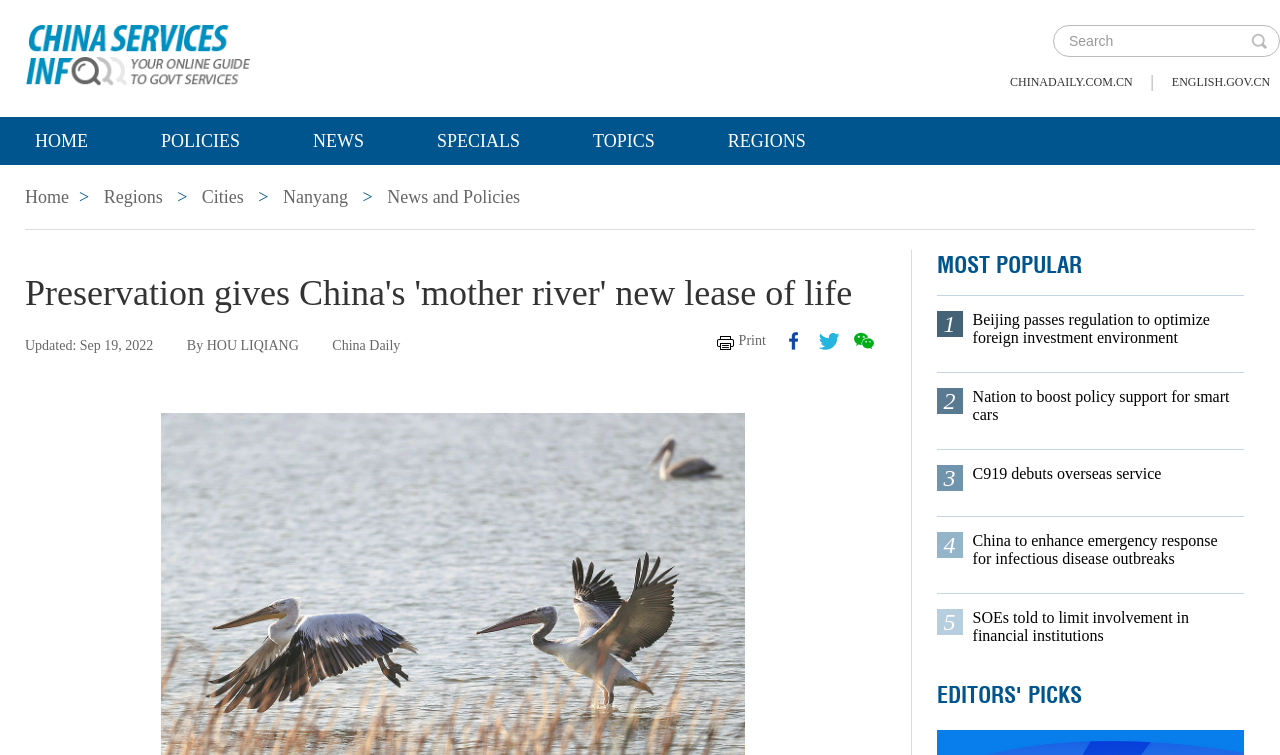Please identify the bounding box coordinates of the element's region that I should click in order to complete the following instruction: "Share on facebook". The bounding box coordinates consist of four float numbers between 0 and 1, i.e., [left, top, right, bottom].

[0.612, 0.438, 0.628, 0.465]